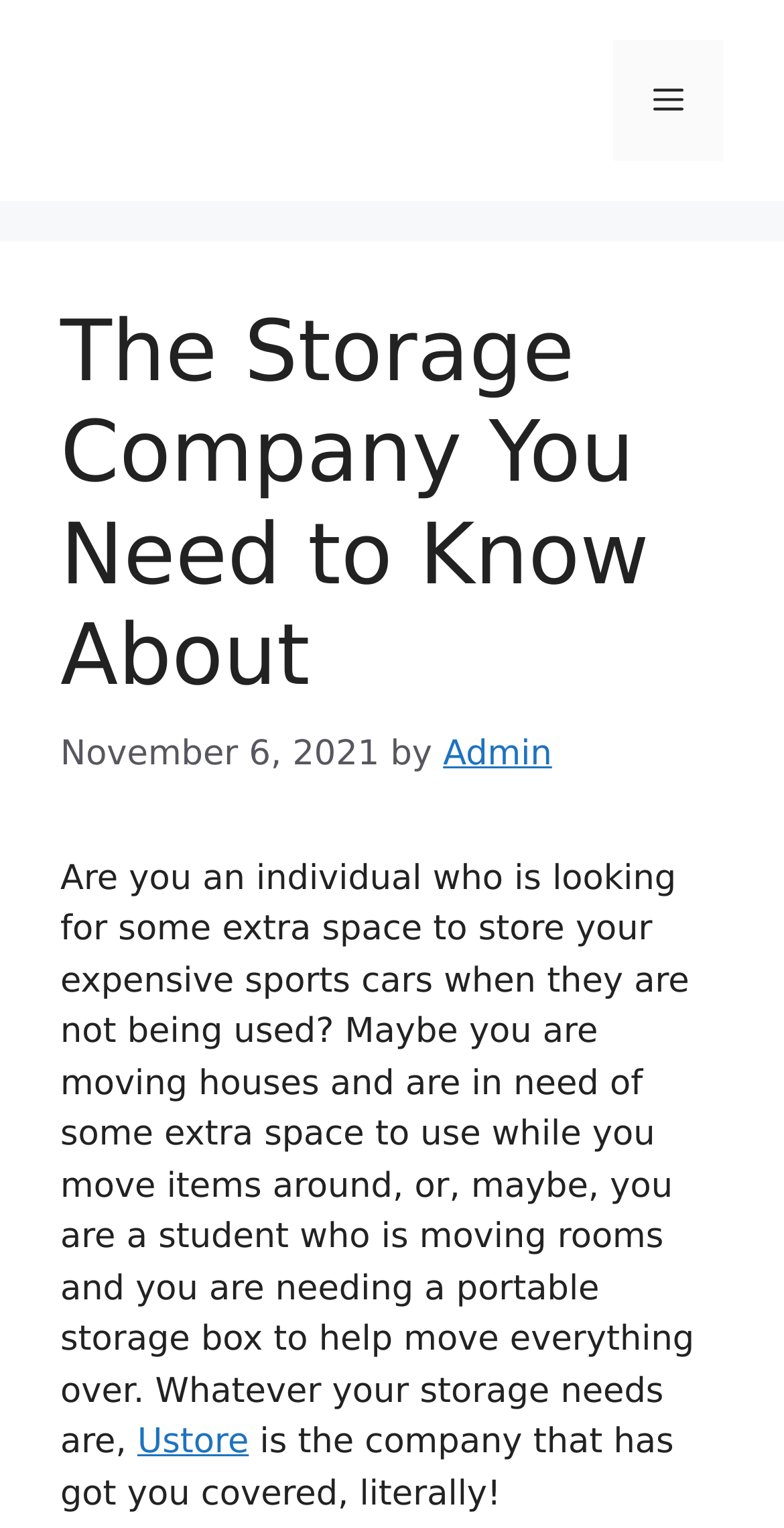Who is the author of the article?
Answer the question with detailed information derived from the image.

The author of the article is mentioned as 'Admin' in the link element with the text 'by Admin'.